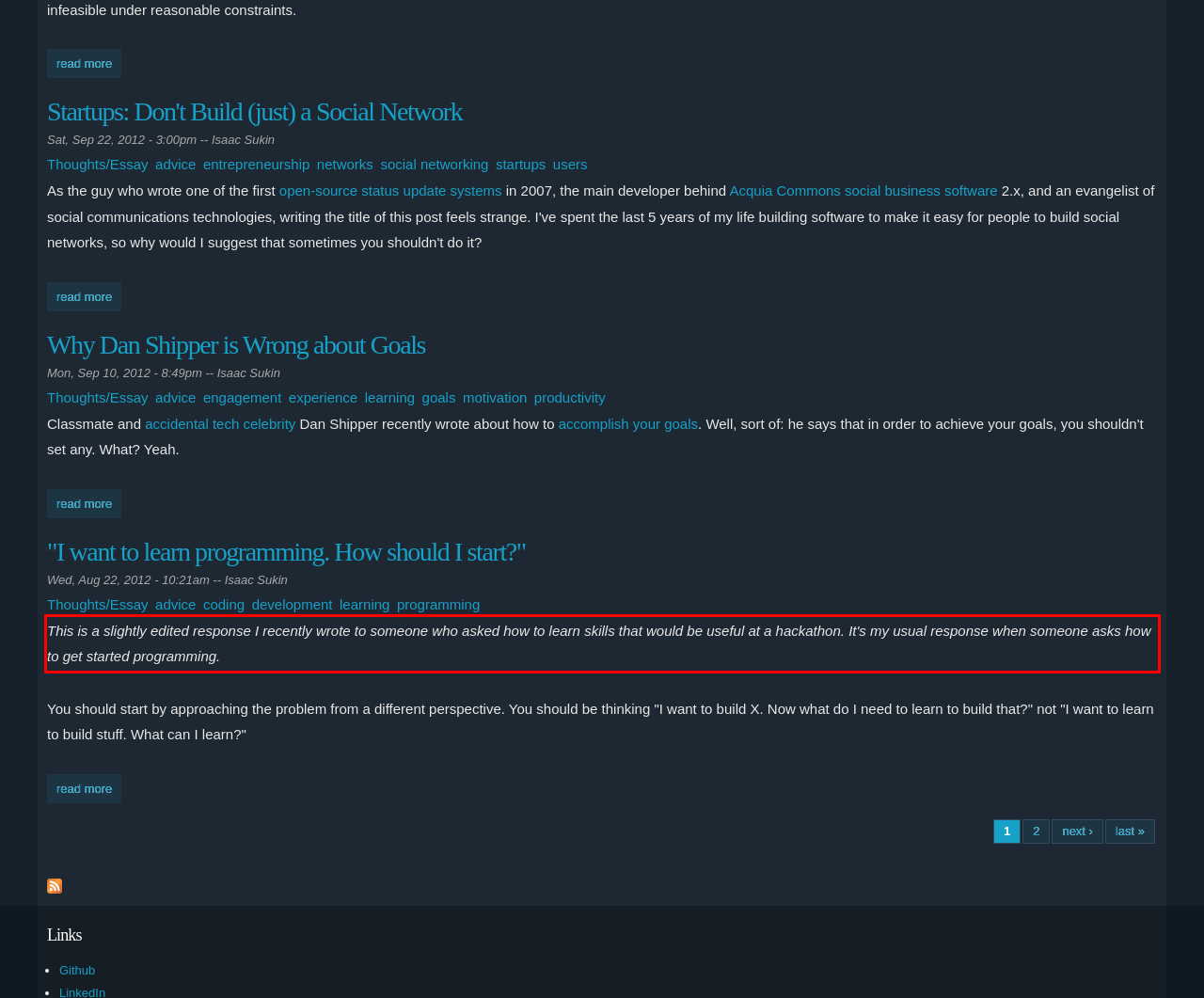You are provided with a screenshot of a webpage featuring a red rectangle bounding box. Extract the text content within this red bounding box using OCR.

This is a slightly edited response I recently wrote to someone who asked how to learn skills that would be useful at a hackathon. It's my usual response when someone asks how to get started programming.